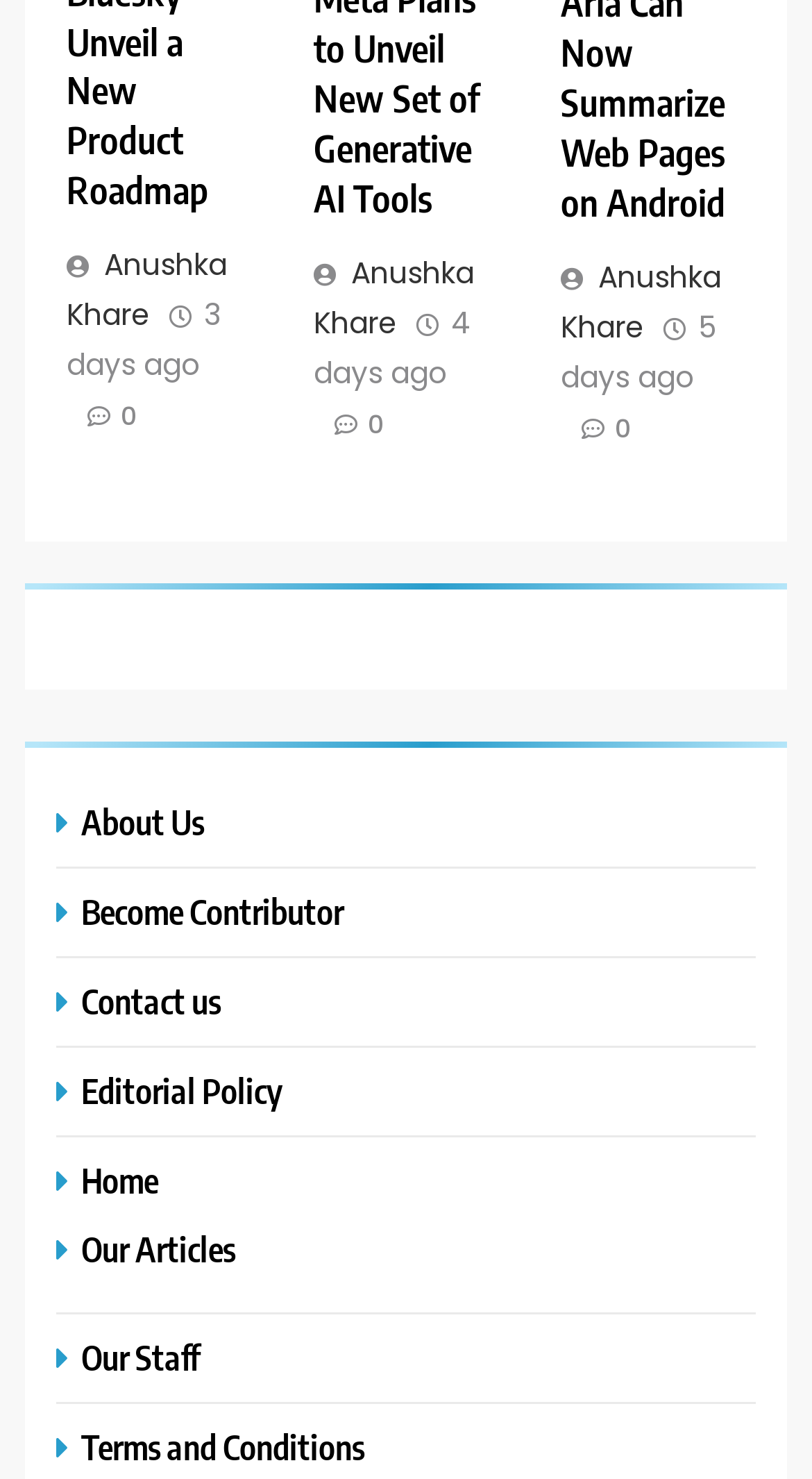Analyze the image and answer the question with as much detail as possible: 
What is the position of the 'Home' link?

I compared the y1 and y2 coordinates of the navigation links to determine their vertical positions. The 'Home' link has a y1 coordinate of 0.783, which is the sixth smallest among the navigation links.